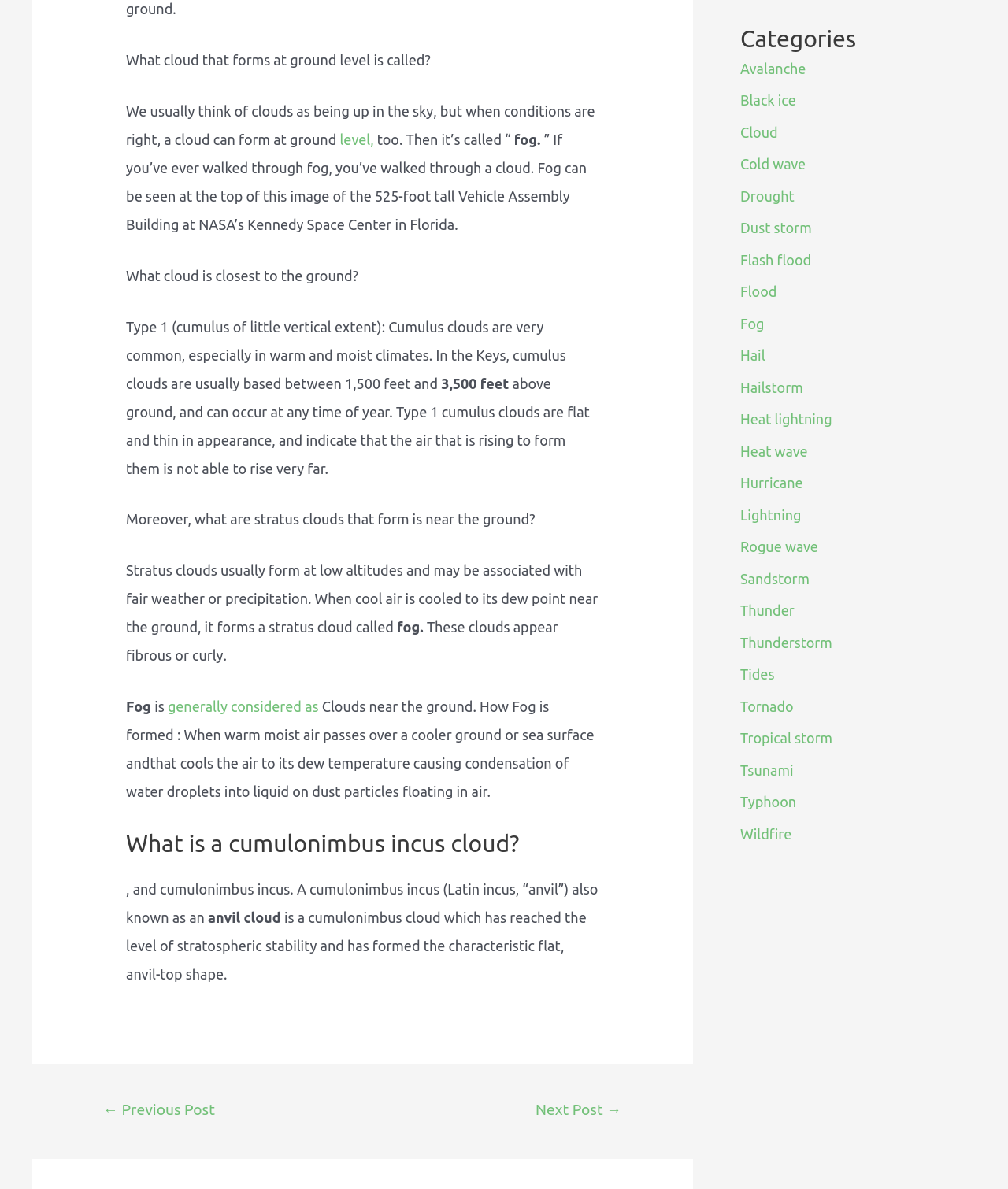Provide the bounding box coordinates of the area you need to click to execute the following instruction: "Go to 'Next Post'".

[0.509, 0.92, 0.639, 0.949]